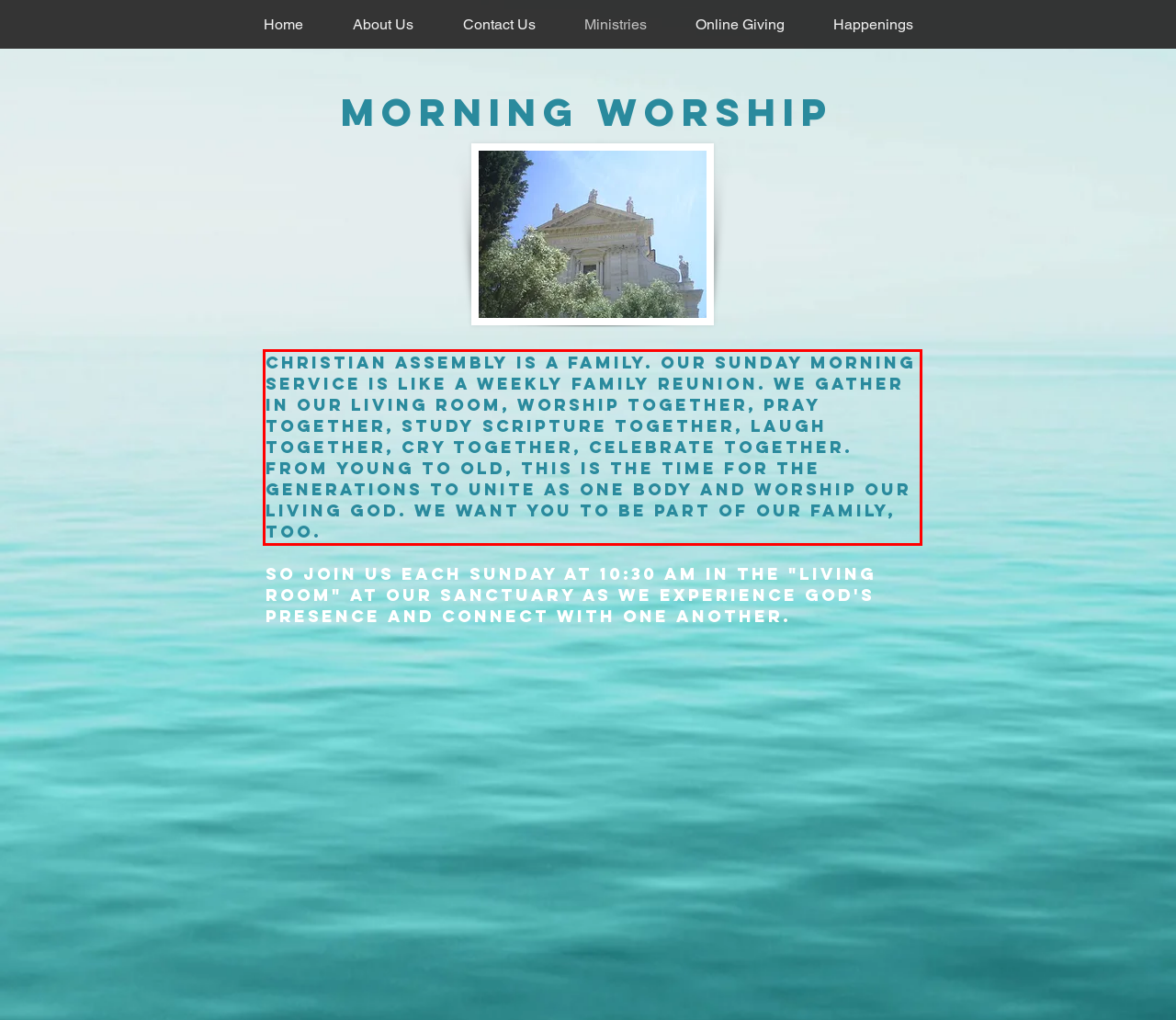Examine the screenshot of the webpage, locate the red bounding box, and perform OCR to extract the text contained within it.

Christian Assembly is a family. Our Sunday morning service is like a weekly family reunion. We gather in our living room, worship together, pray together, study scripture together, laugh together, cry together, celebrate together. From young to old, this is the time for the generations to unite as one body and worship our living God. We want you to be part of our family, too.